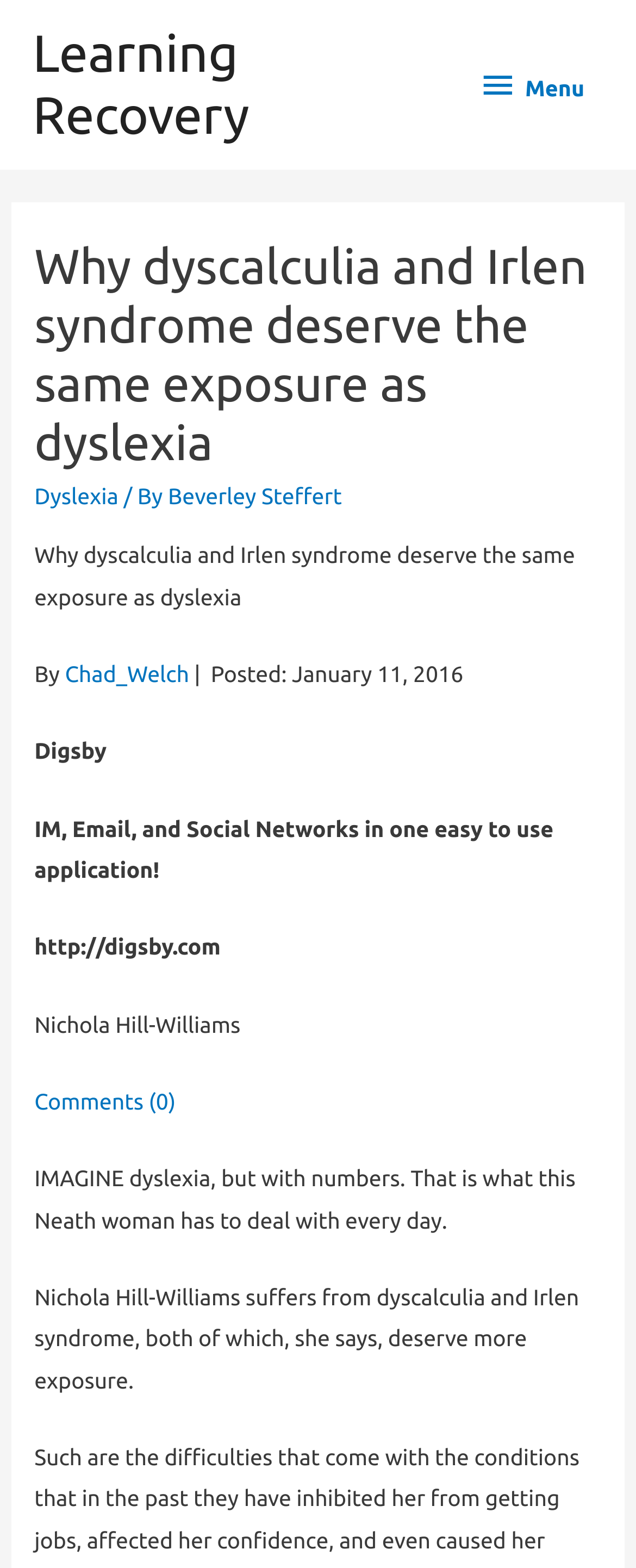Who is the author of the article?
Using the visual information, answer the question in a single word or phrase.

Beverley Steffert